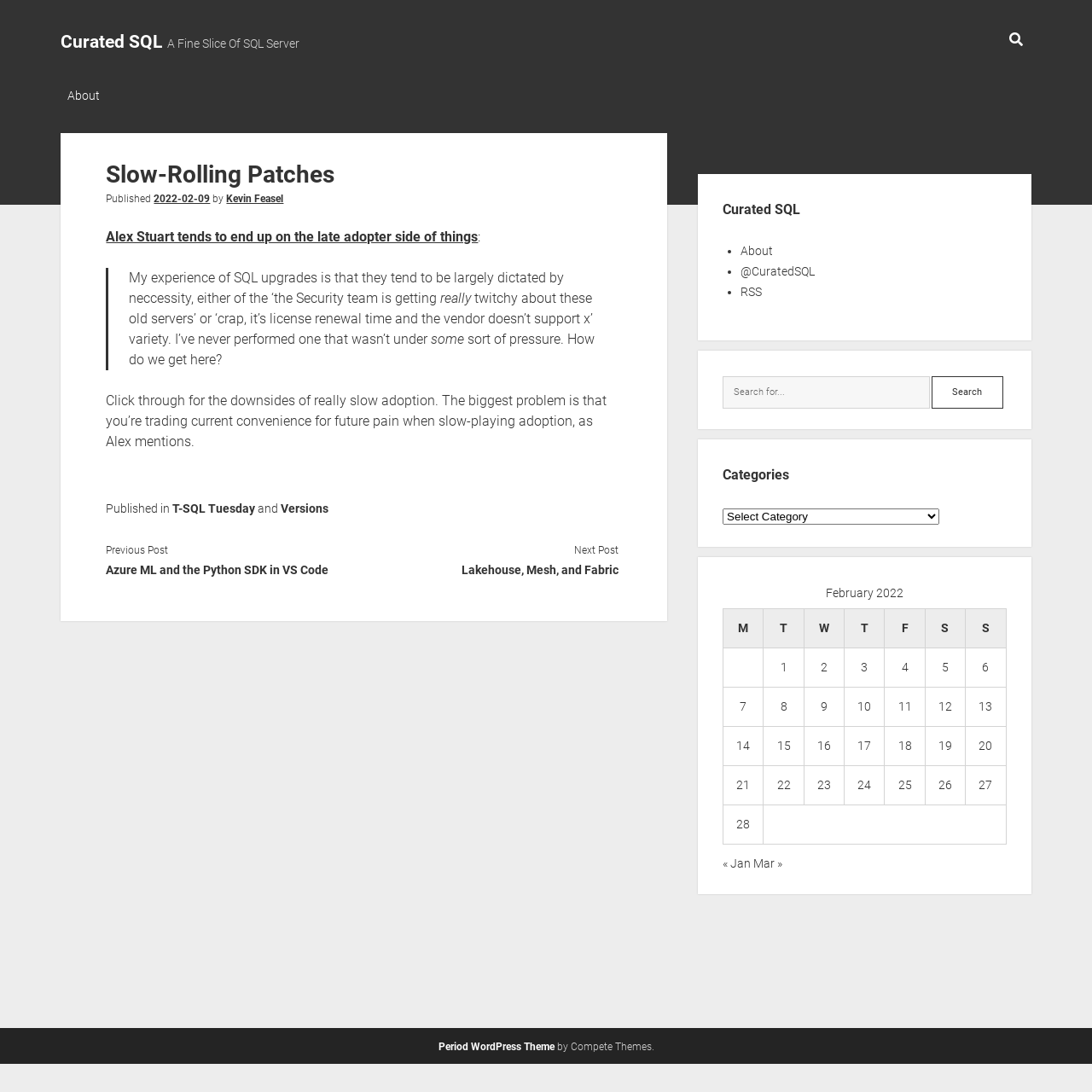How many posts were published on February 9, 2022?
Answer the question with as much detail as you can, using the image as a reference.

I found the posts published on February 9, 2022, by looking at the table in the categories section, where I saw a row with the date 'February 9, 2022' and a link to a post. Since there is only one link, I concluded that there is only one post published on that date.